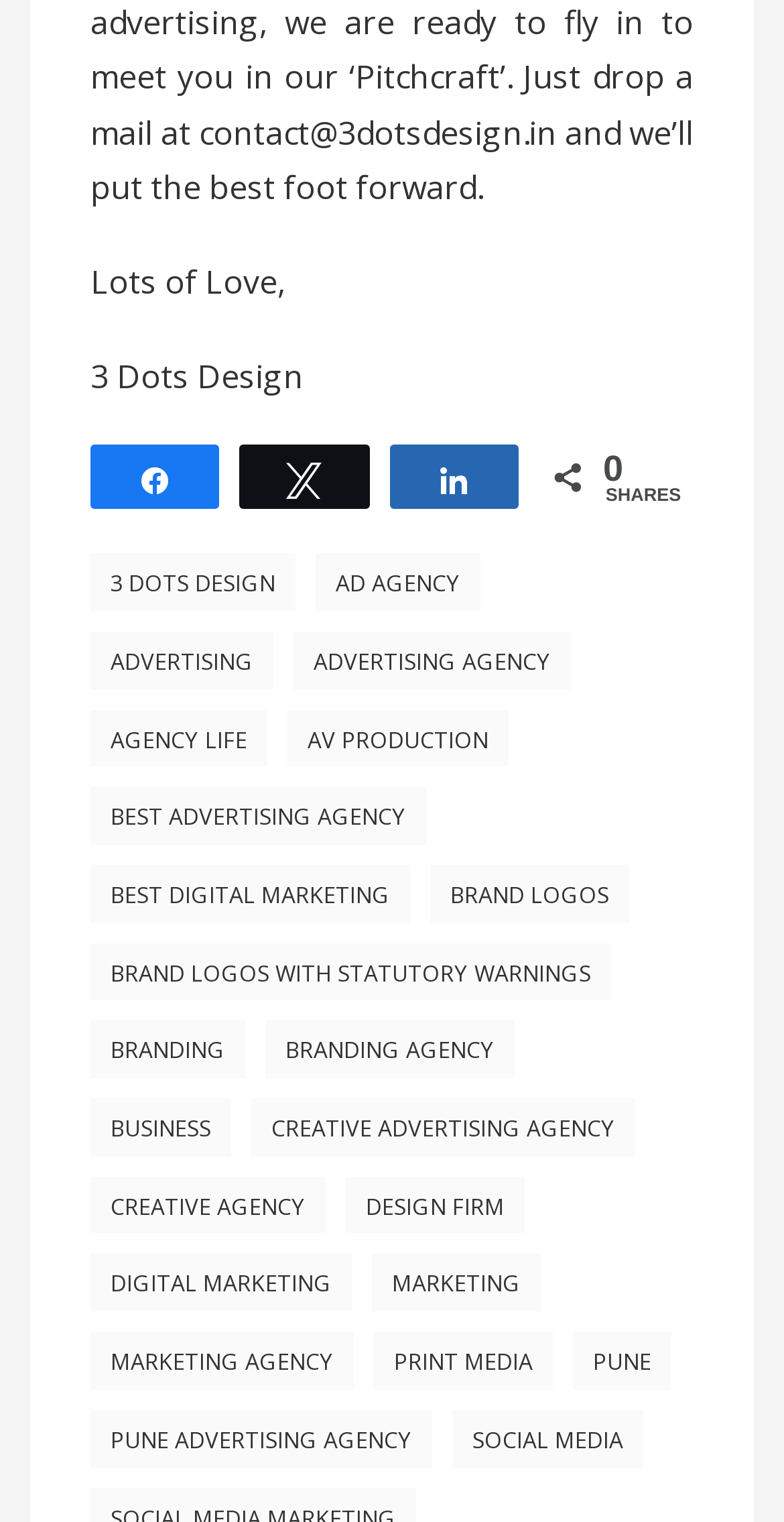How many links are there in the webpage?
Please provide a single word or phrase as your answer based on the image.

27